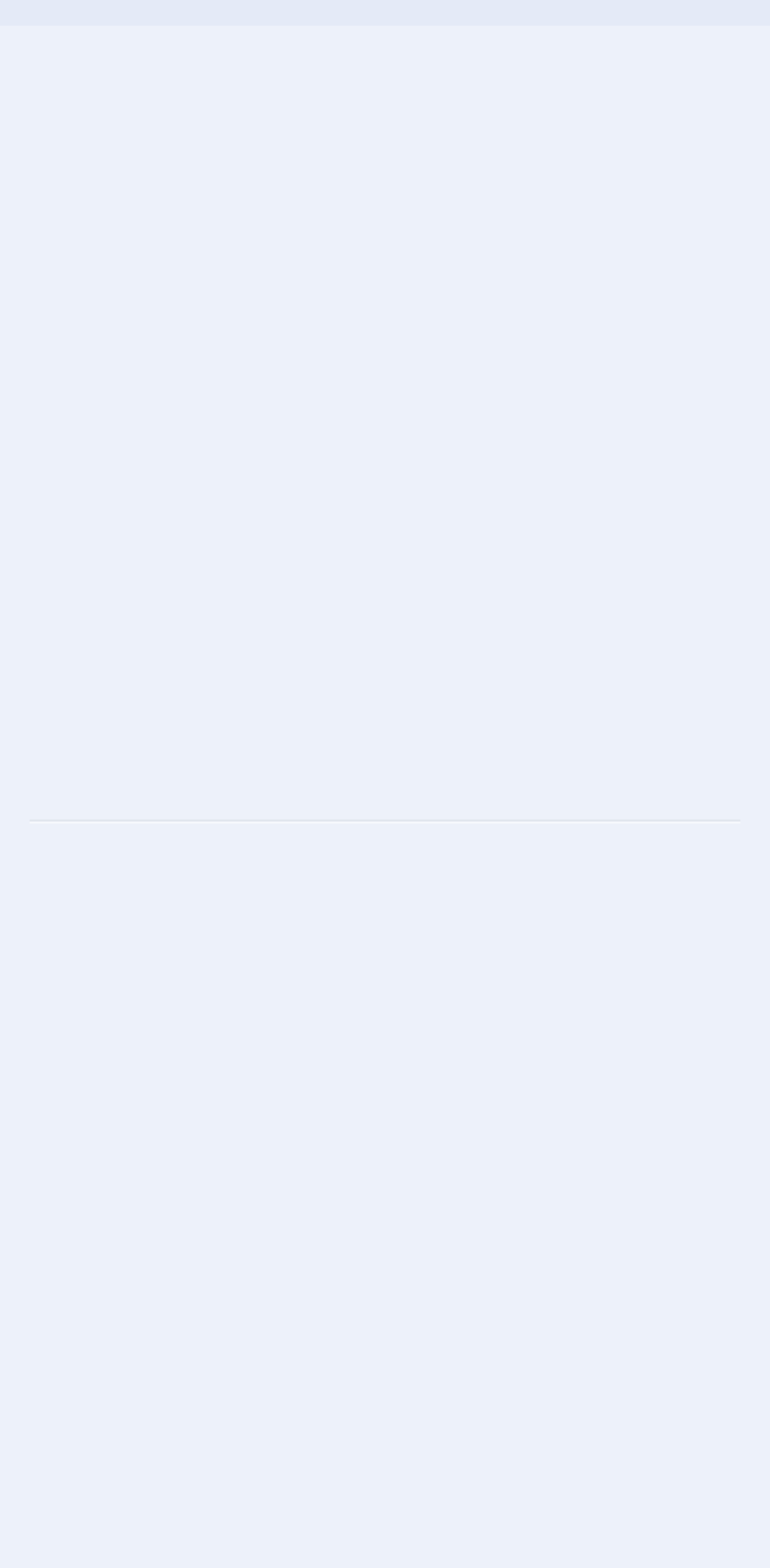Using the details from the image, please elaborate on the following question: Are there any images on the webpage?

I noticed that each service listed under the 'Explore our Services' heading has an accompanying image, indicating that there are images on the webpage.